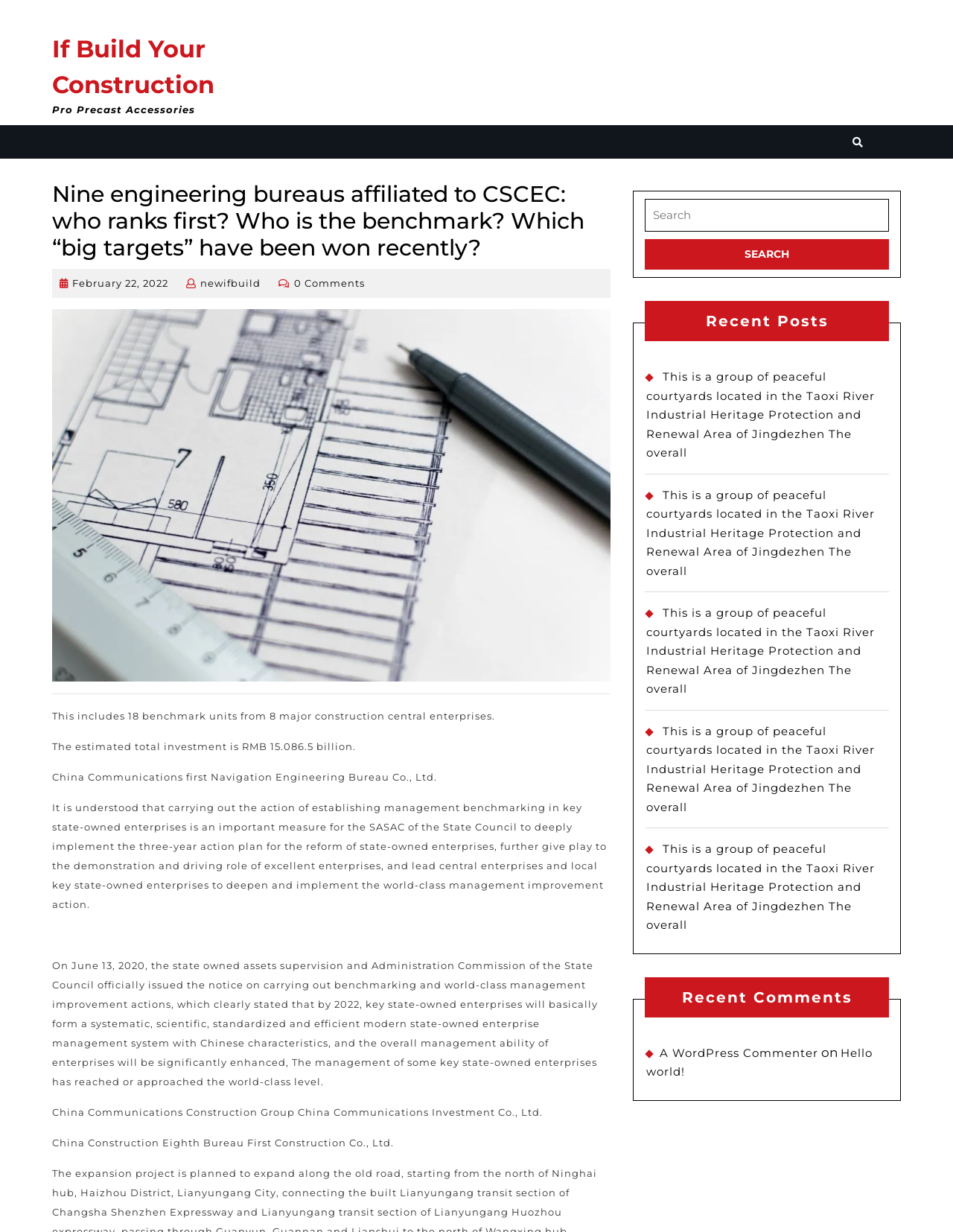Identify the coordinates of the bounding box for the element that must be clicked to accomplish the instruction: "Click the search button".

[0.677, 0.194, 0.933, 0.219]